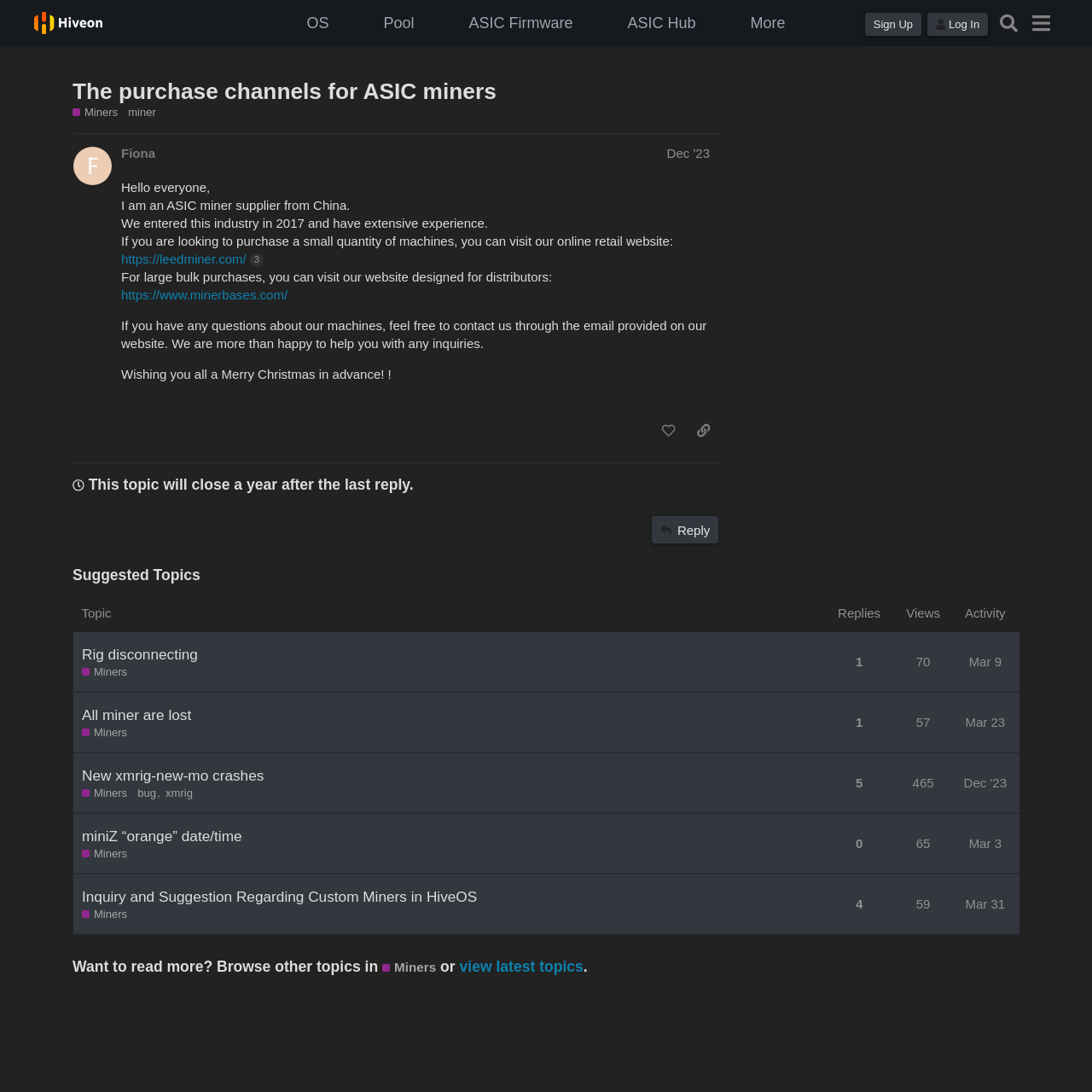Given the element description "Show all articles" in the screenshot, predict the bounding box coordinates of that UI element.

[0.312, 0.136, 0.399, 0.15]